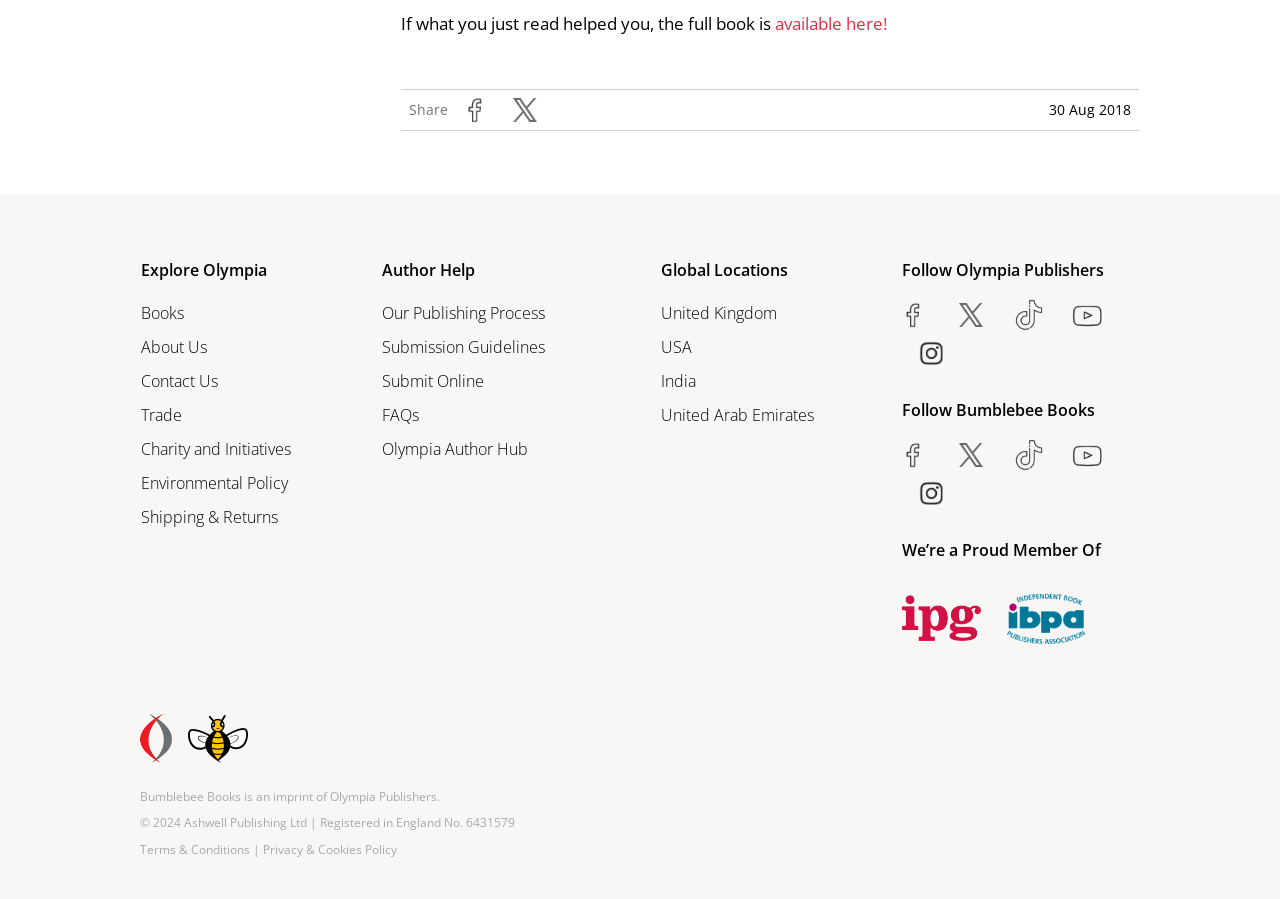What is the name of the policy mentioned at the bottom of the webpage?
Using the screenshot, give a one-word or short phrase answer.

Terms & Conditions | Privacy & Cookies Policy